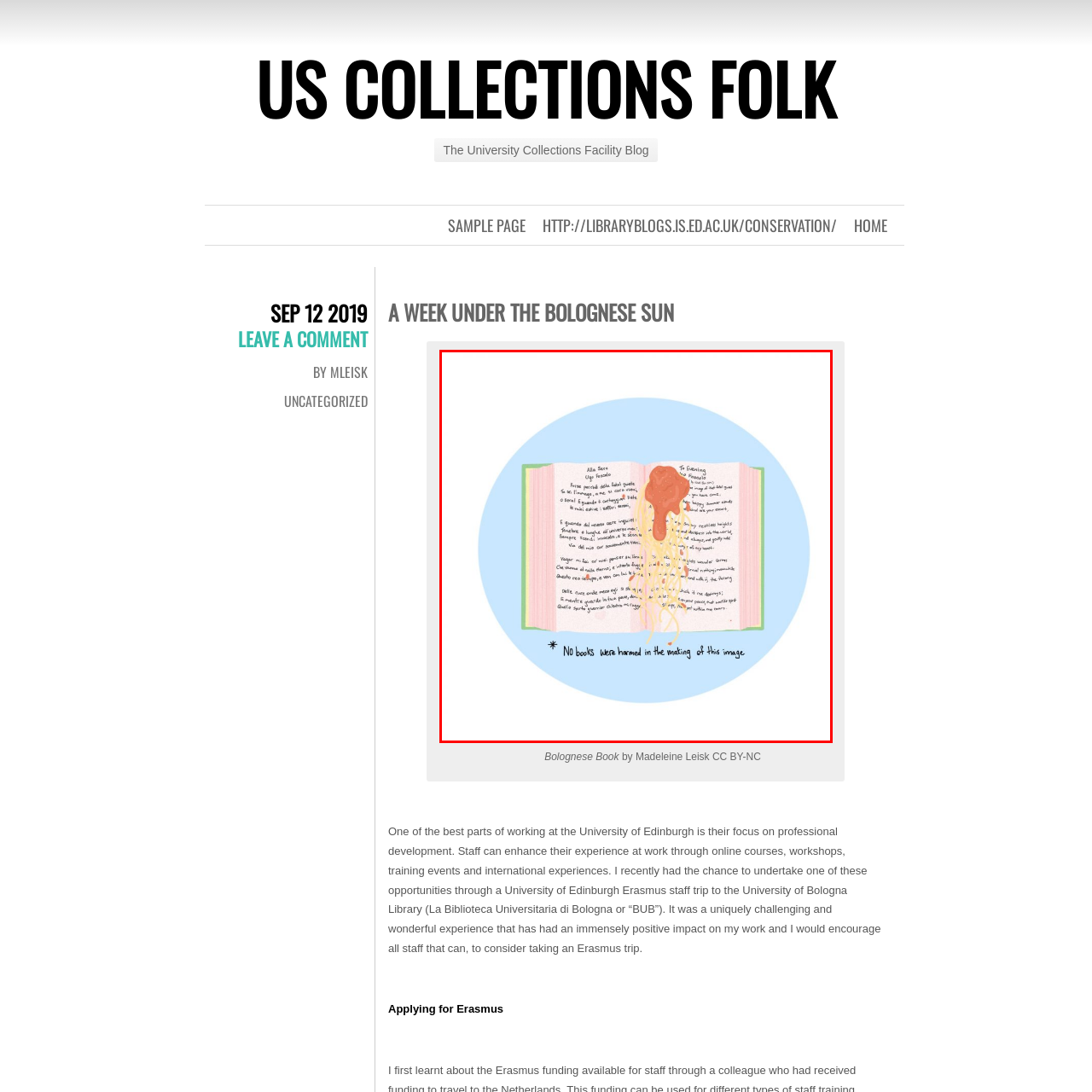What type of sauce is on top of the spaghetti?
Study the image highlighted with a red bounding box and respond to the question with a detailed answer.

The image depicts a playful illustration of spaghetti spilling out from the center of the book, and it is topped with a generous serving of Bolognese sauce that drips down, indicating that the sauce is Bolognese.